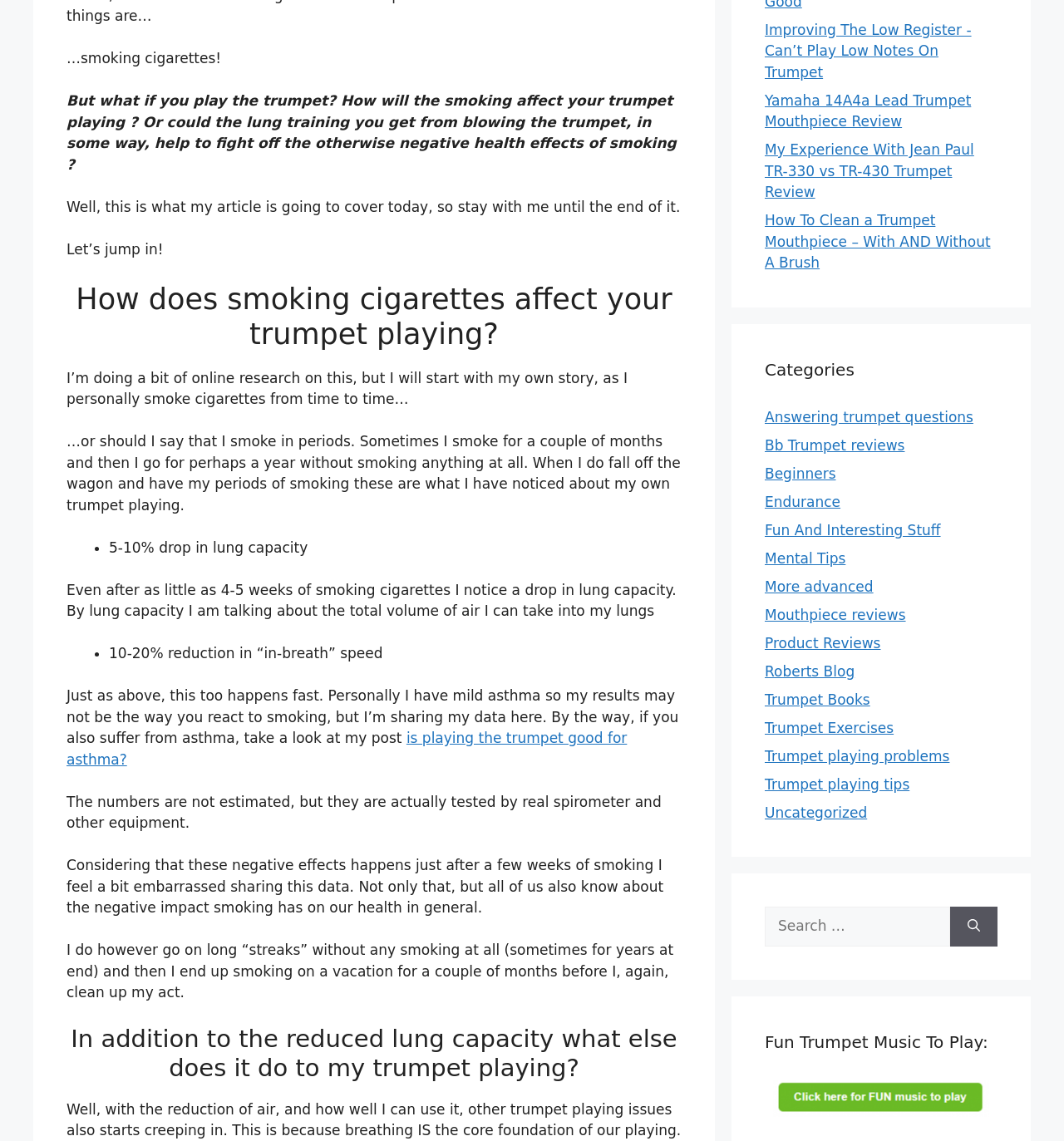Determine the bounding box coordinates of the section I need to click to execute the following instruction: "Search for something". Provide the coordinates as four float numbers between 0 and 1, i.e., [left, top, right, bottom].

[0.719, 0.795, 0.893, 0.829]